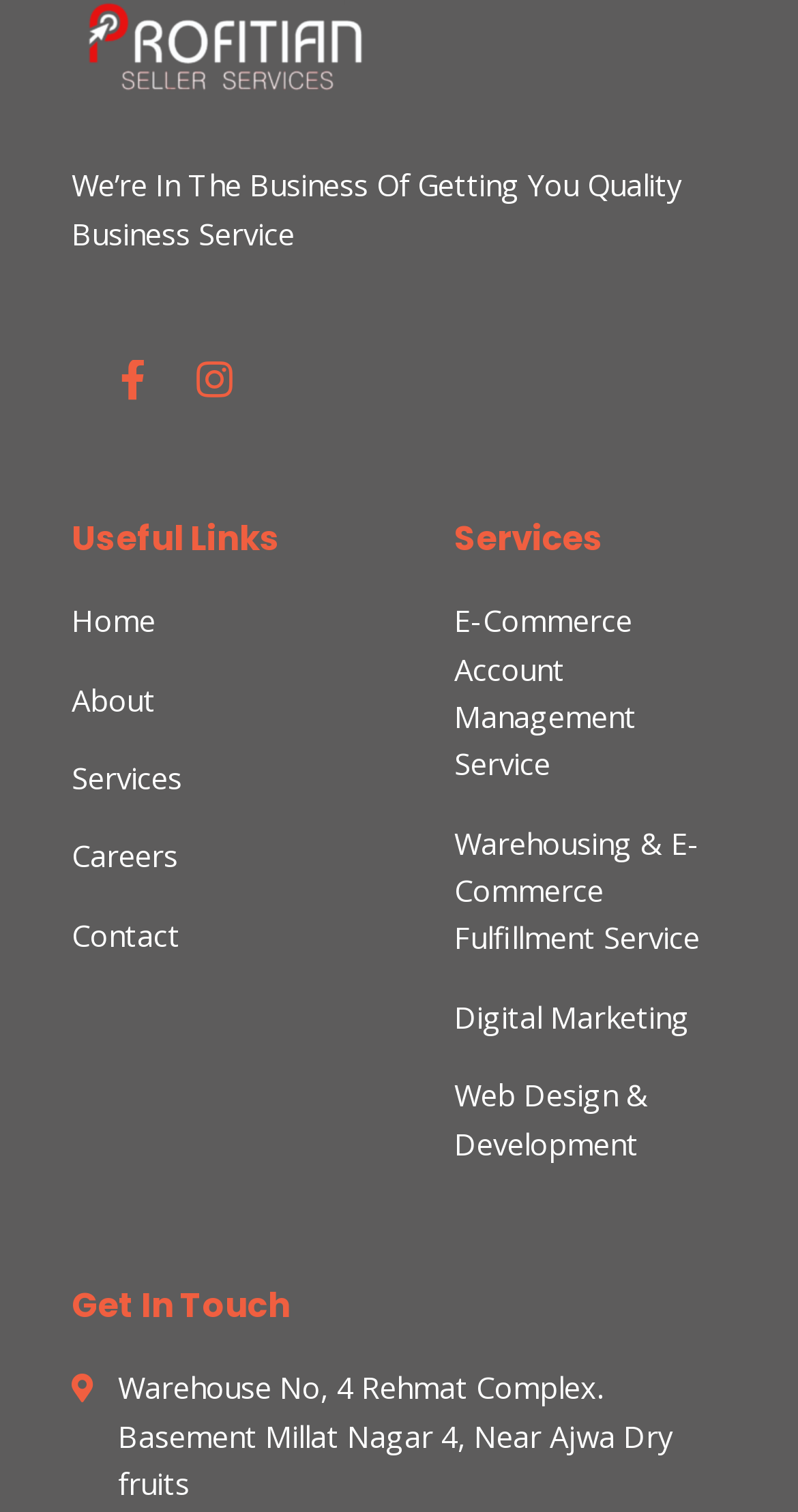Could you determine the bounding box coordinates of the clickable element to complete the instruction: "View E-Commerce Account Management Service"? Provide the coordinates as four float numbers between 0 and 1, i.e., [left, top, right, bottom].

[0.569, 0.397, 0.797, 0.519]